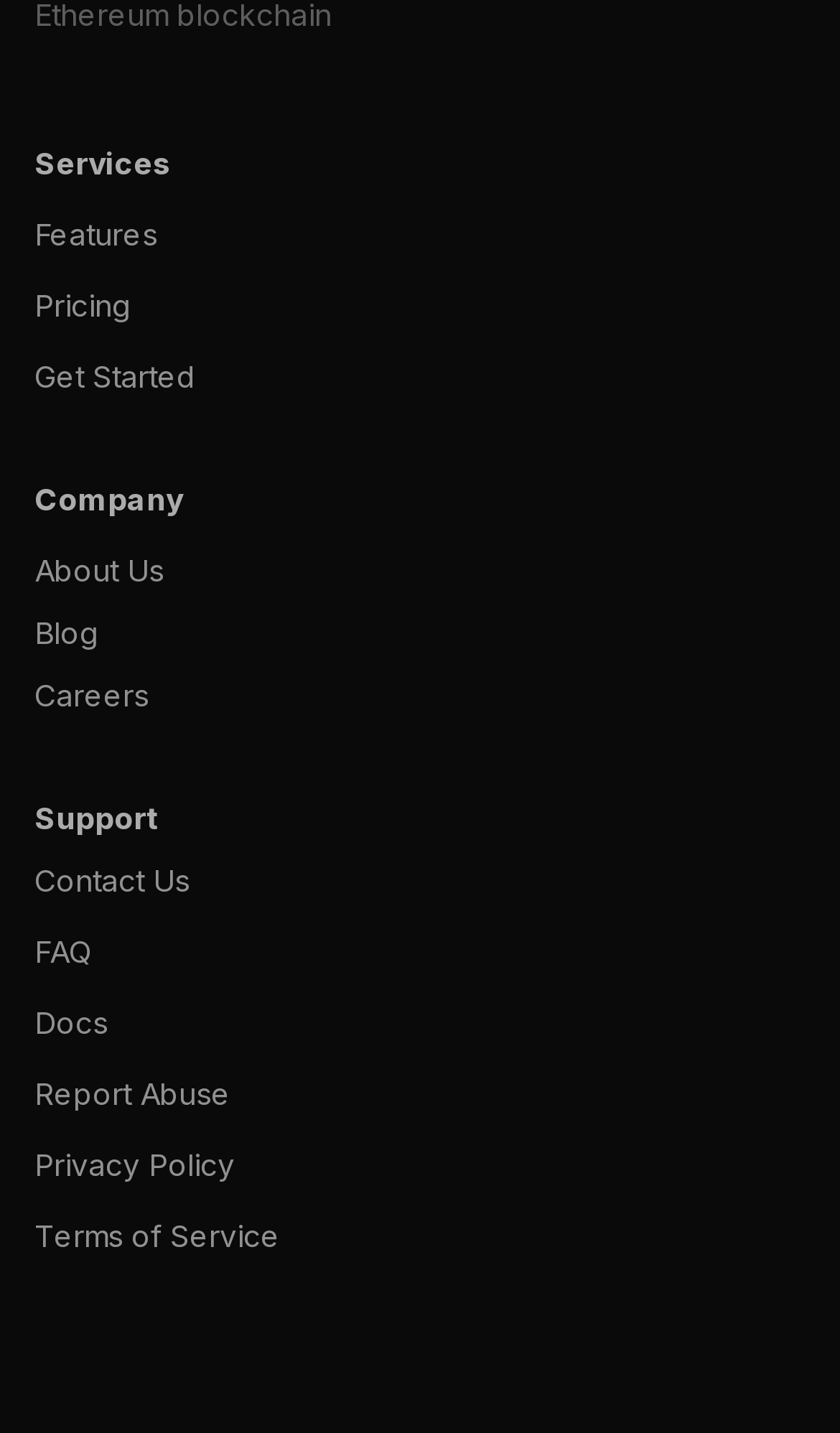Pinpoint the bounding box coordinates of the element you need to click to execute the following instruction: "Check pricing". The bounding box should be represented by four float numbers between 0 and 1, in the format [left, top, right, bottom].

[0.041, 0.197, 0.959, 0.228]